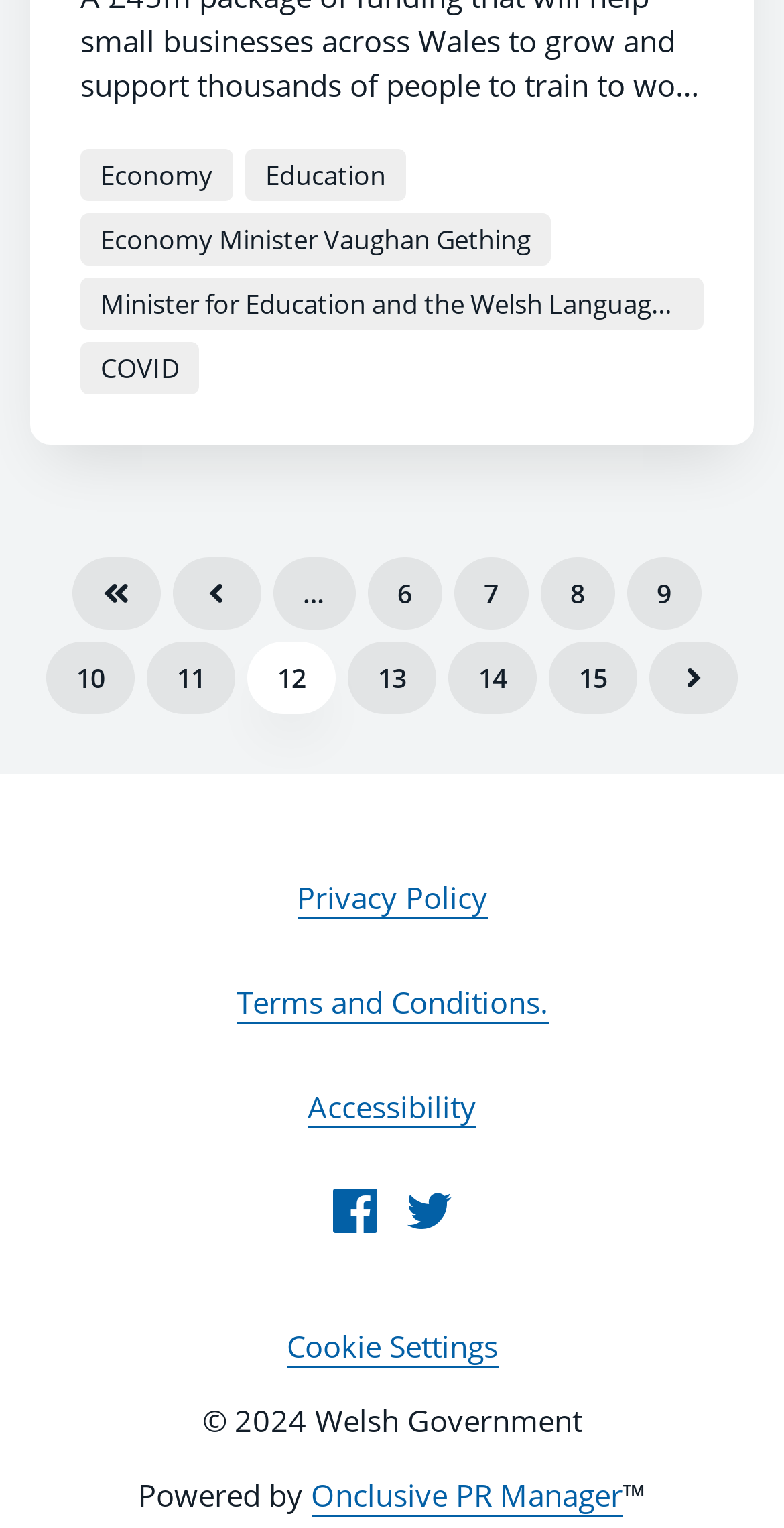Please provide the bounding box coordinate of the region that matches the element description: Cookie Settings. Coordinates should be in the format (top-left x, top-left y, bottom-right x, bottom-right y) and all values should be between 0 and 1.

[0.365, 0.867, 0.635, 0.895]